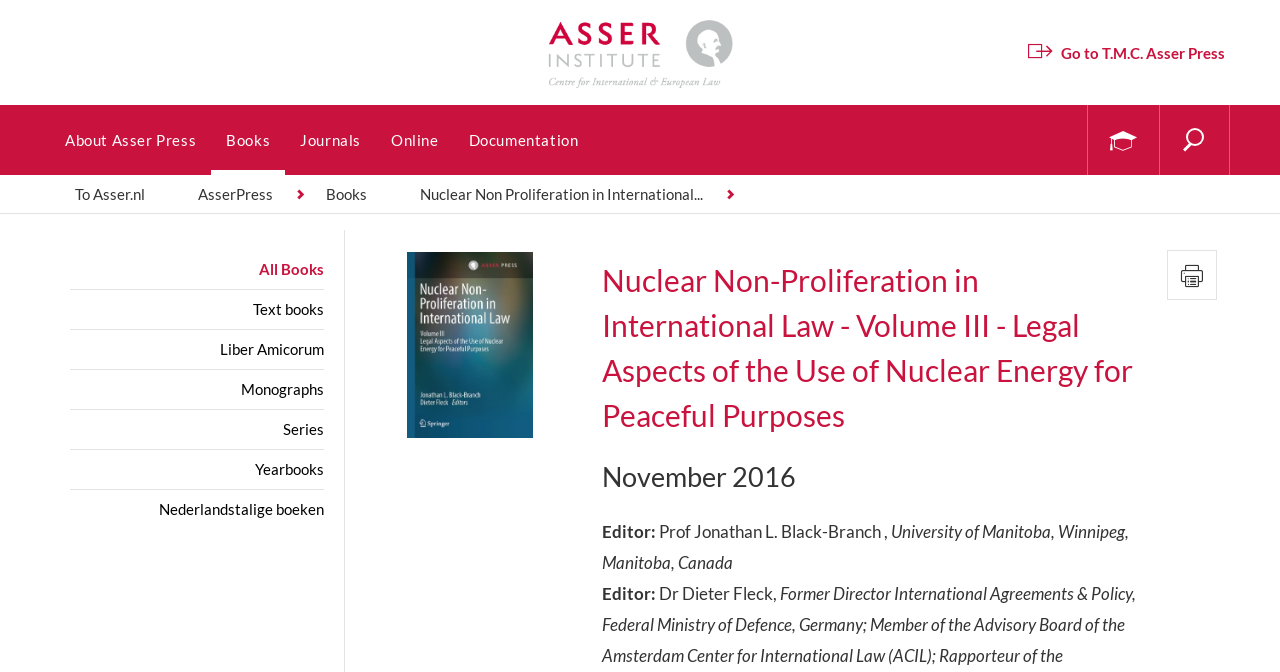What is the name of the institute?
Refer to the image and answer the question using a single word or phrase.

Asser Institute